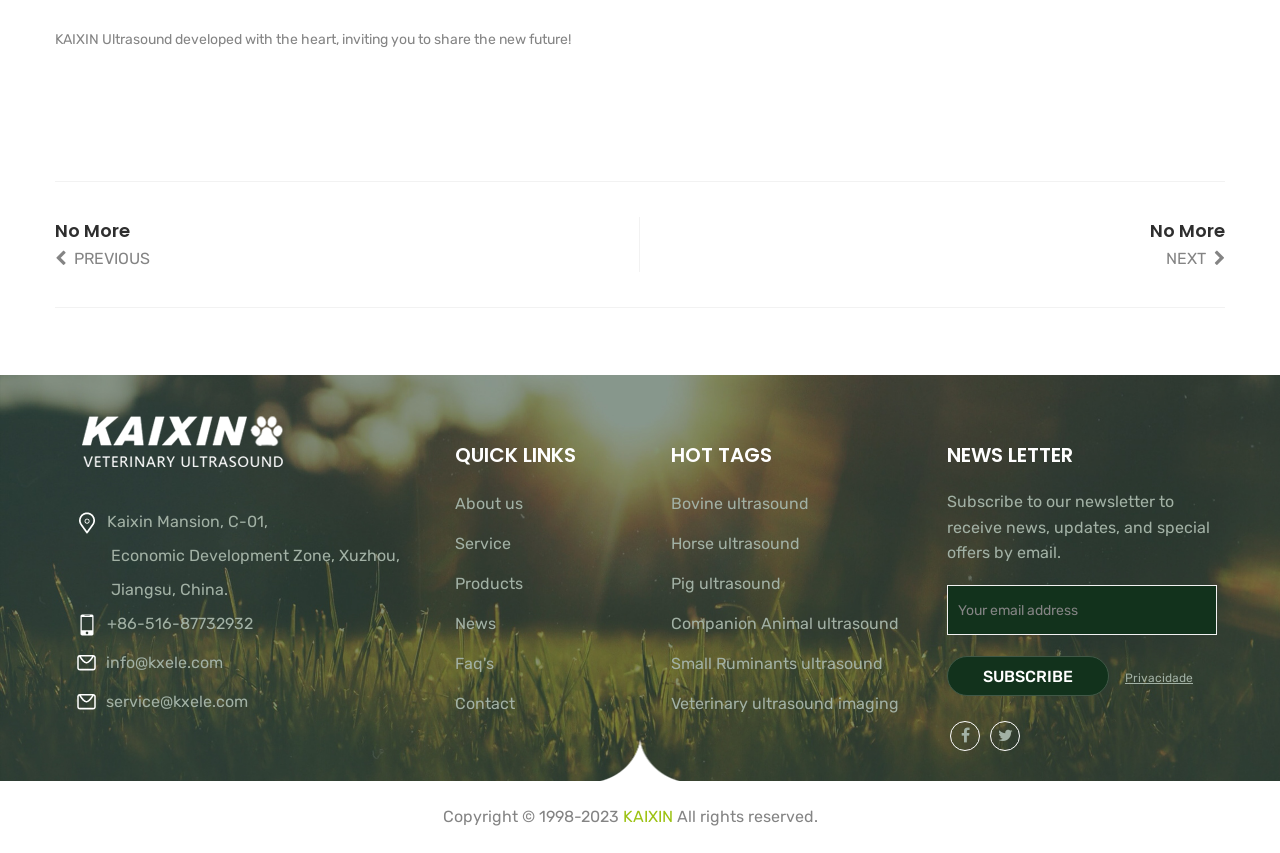Please find and report the bounding box coordinates of the element to click in order to perform the following action: "Check the copyright information". The coordinates should be expressed as four float numbers between 0 and 1, in the format [left, top, right, bottom].

None